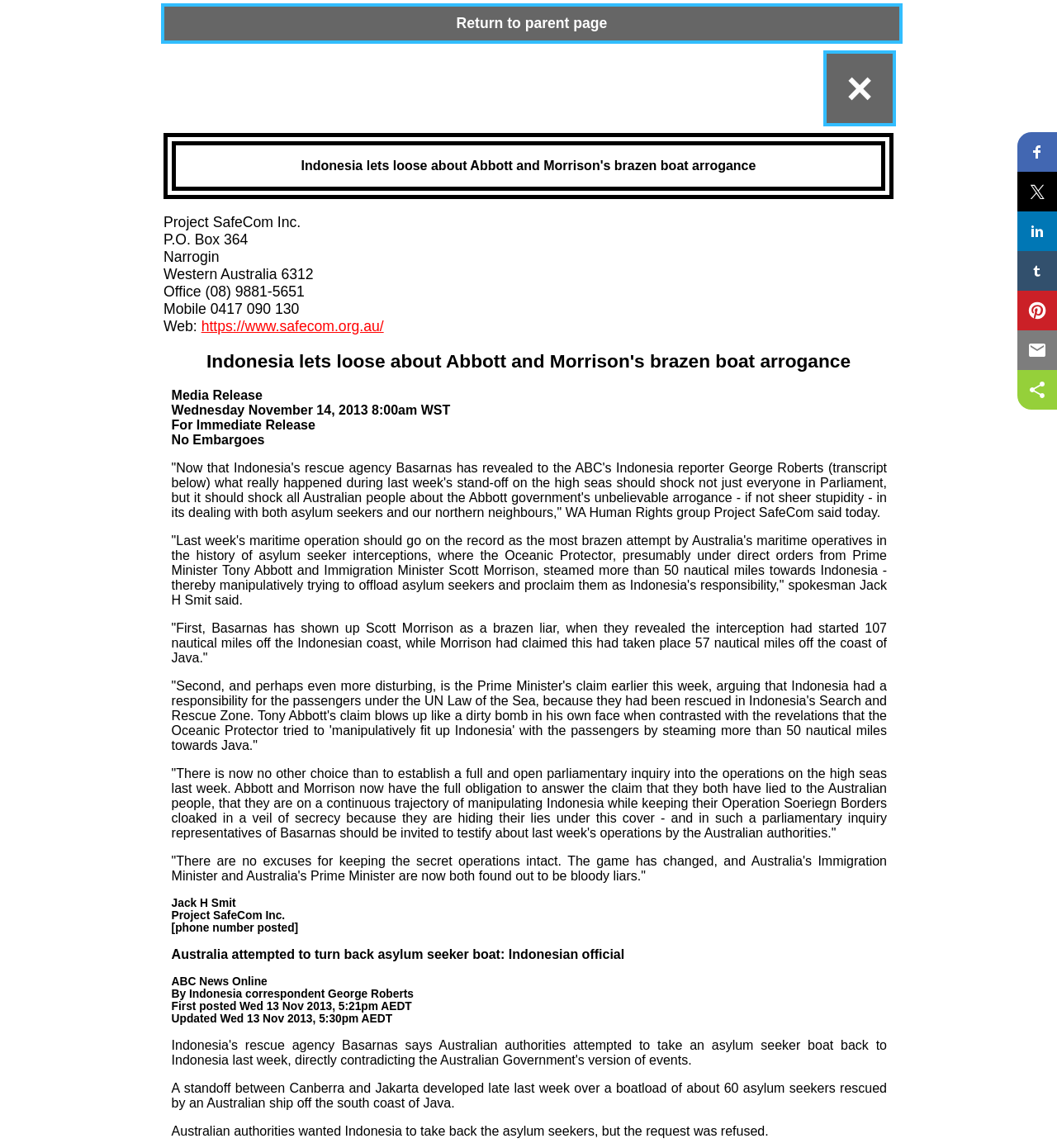What is the title of the news release?
Answer the question with a single word or phrase by looking at the picture.

Indonesia lets loose about Abbott and Morrison's brazen boat arrogance